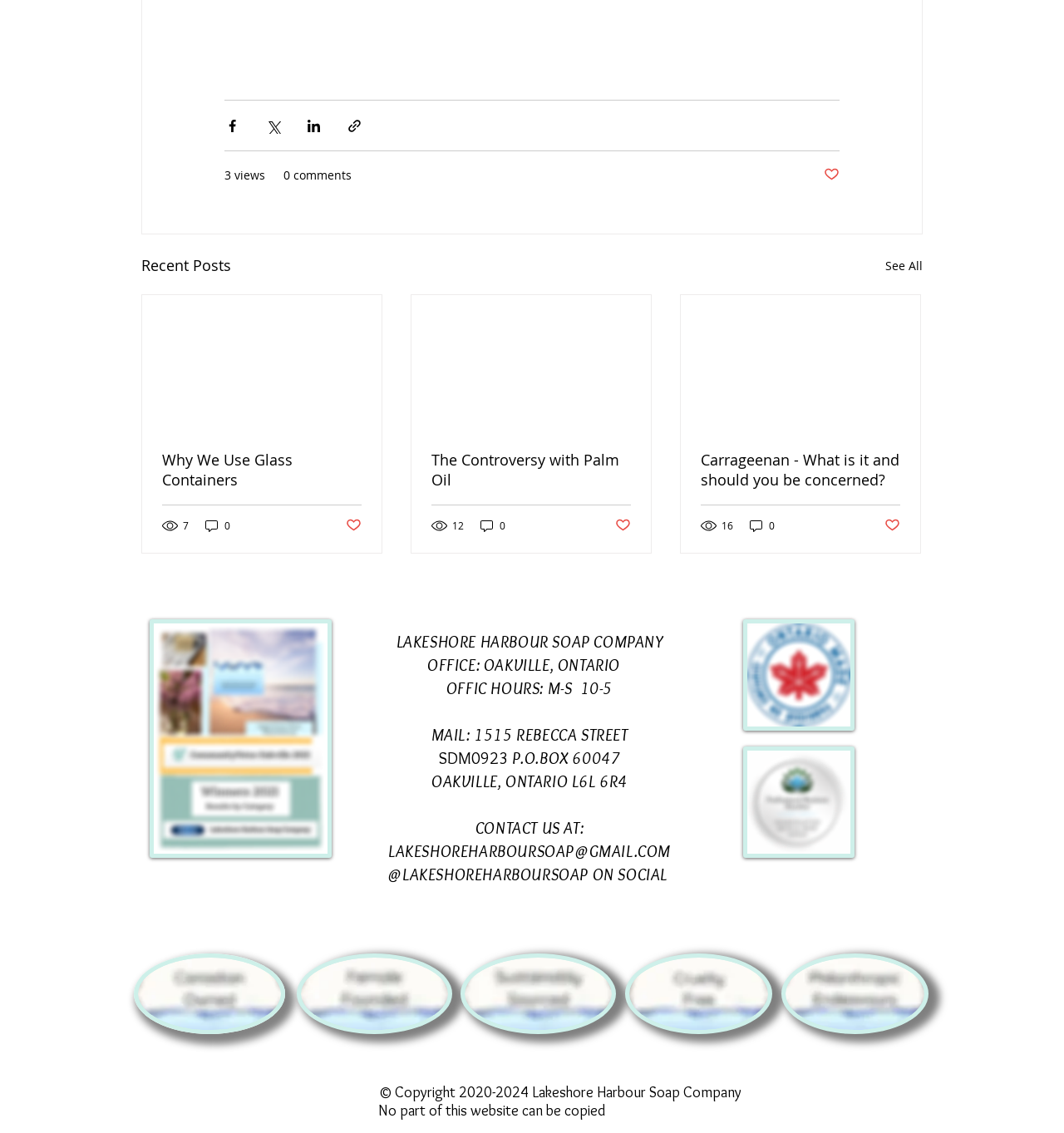Could you indicate the bounding box coordinates of the region to click in order to complete this instruction: "Like a post".

[0.774, 0.147, 0.789, 0.162]